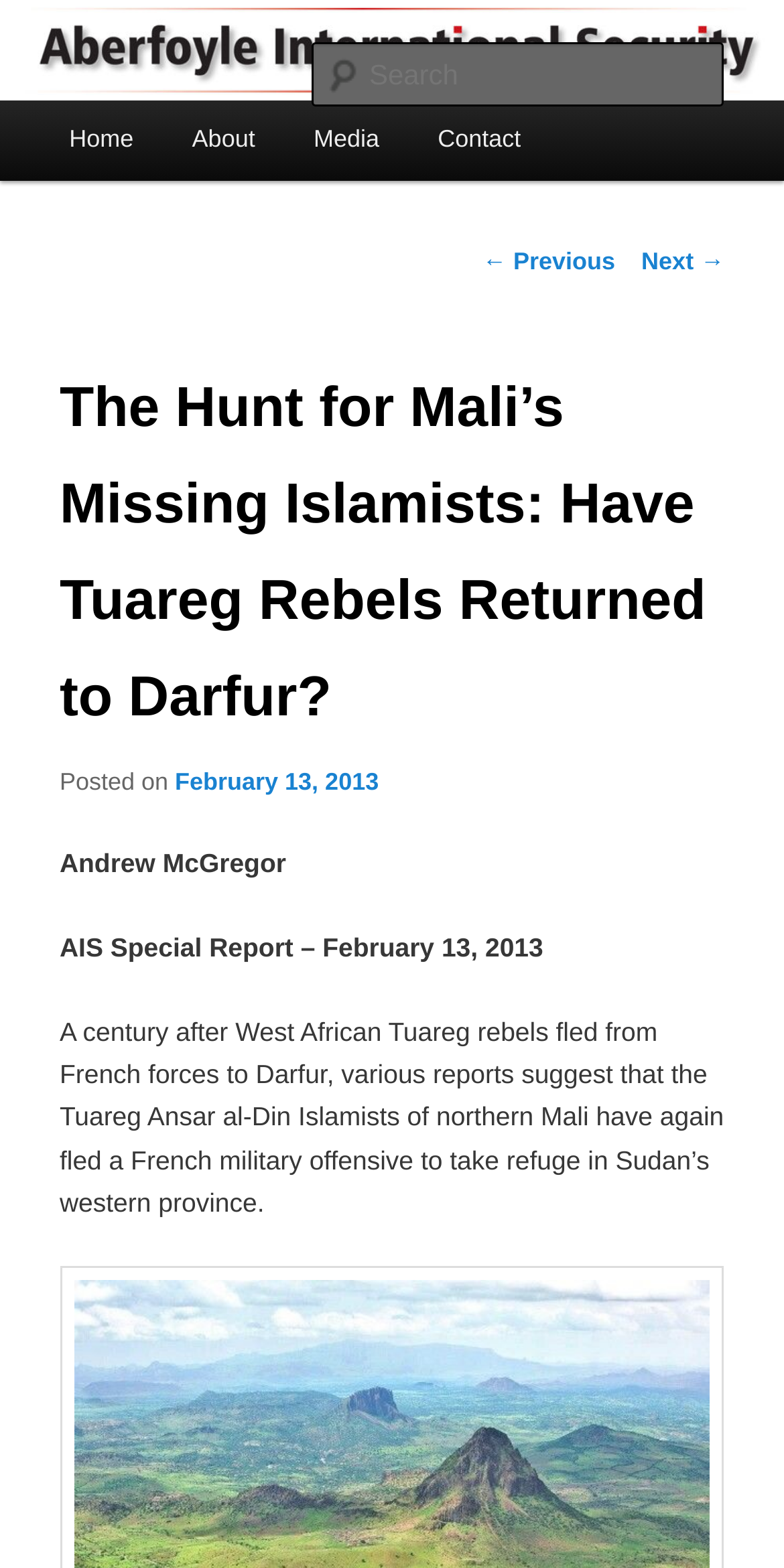Determine the heading of the webpage and extract its text content.

Aberfoyle International Security